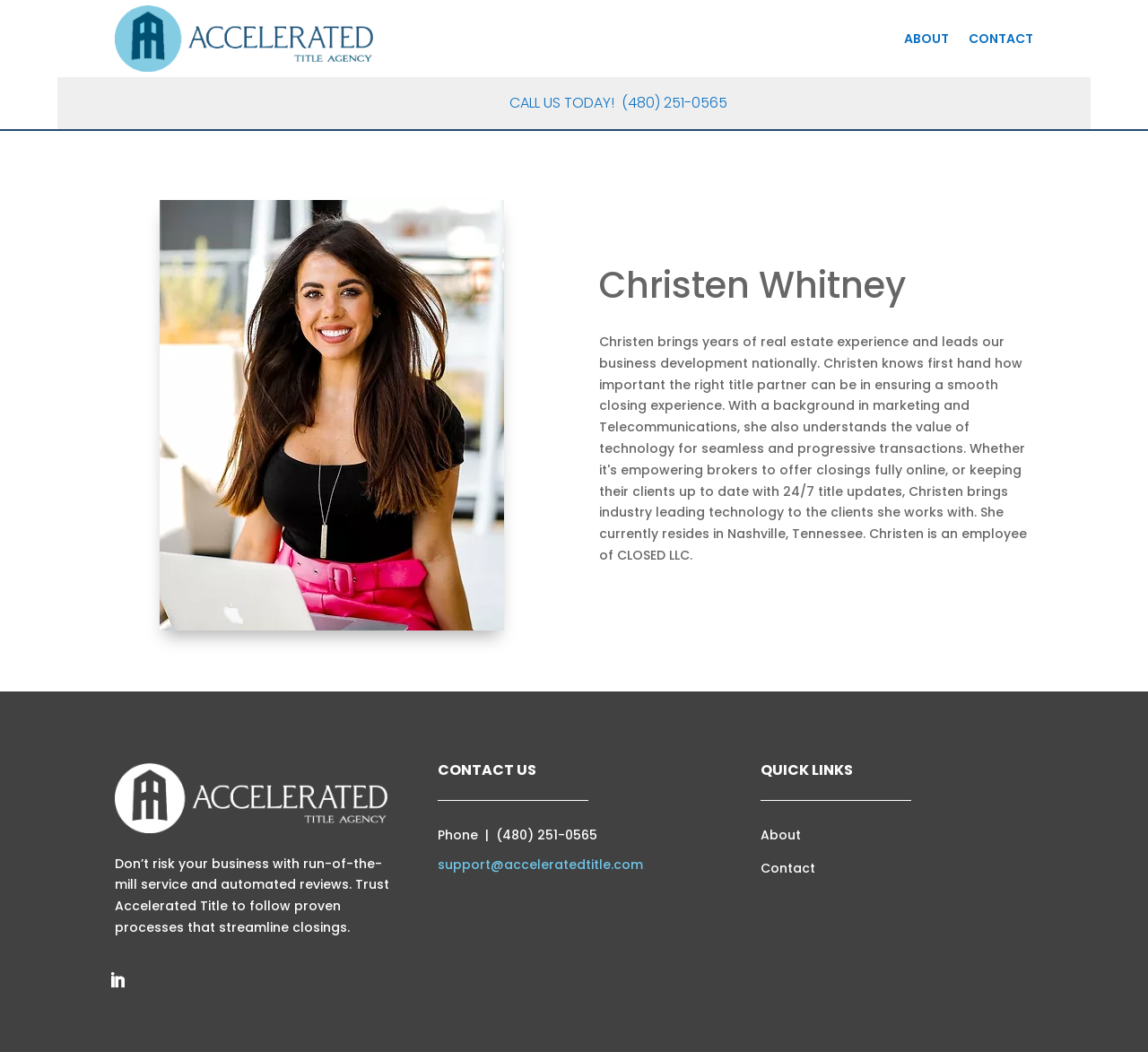Using the element description (480) 251-0565, predict the bounding box coordinates for the UI element. Provide the coordinates in (top-left x, top-left y, bottom-right x, bottom-right y) format with values ranging from 0 to 1.

[0.541, 0.088, 0.633, 0.107]